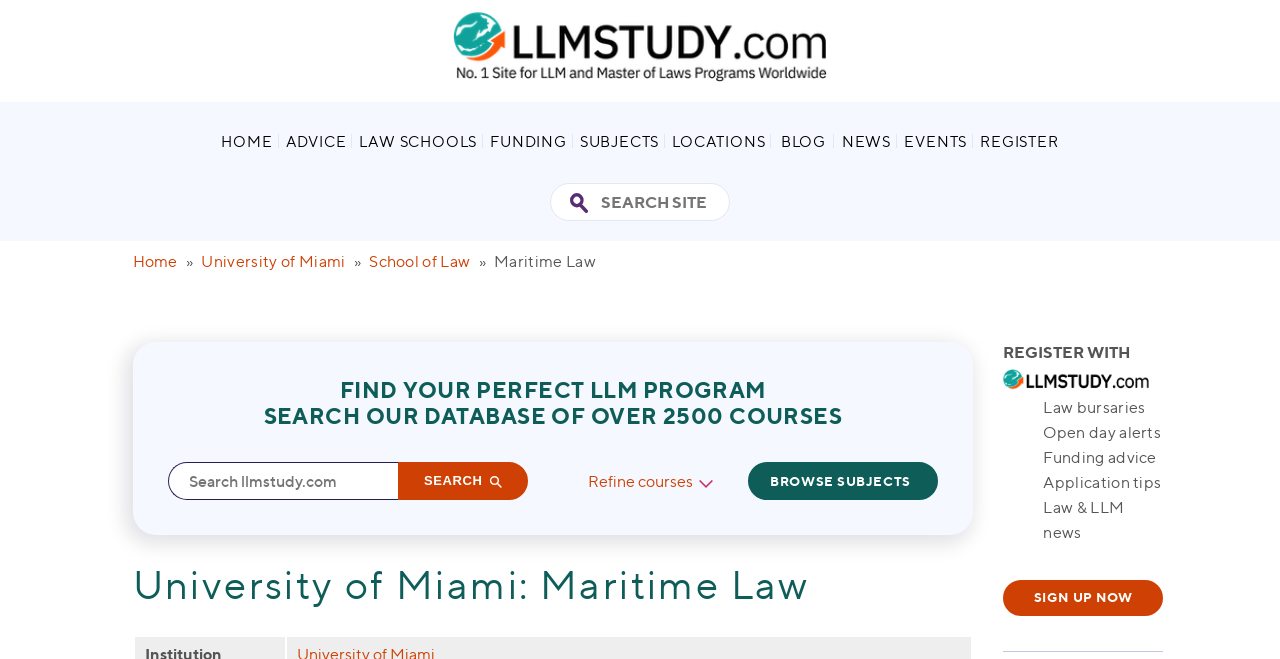Identify the bounding box coordinates of the region that should be clicked to execute the following instruction: "Go to the University of Miami page".

[0.157, 0.382, 0.27, 0.411]